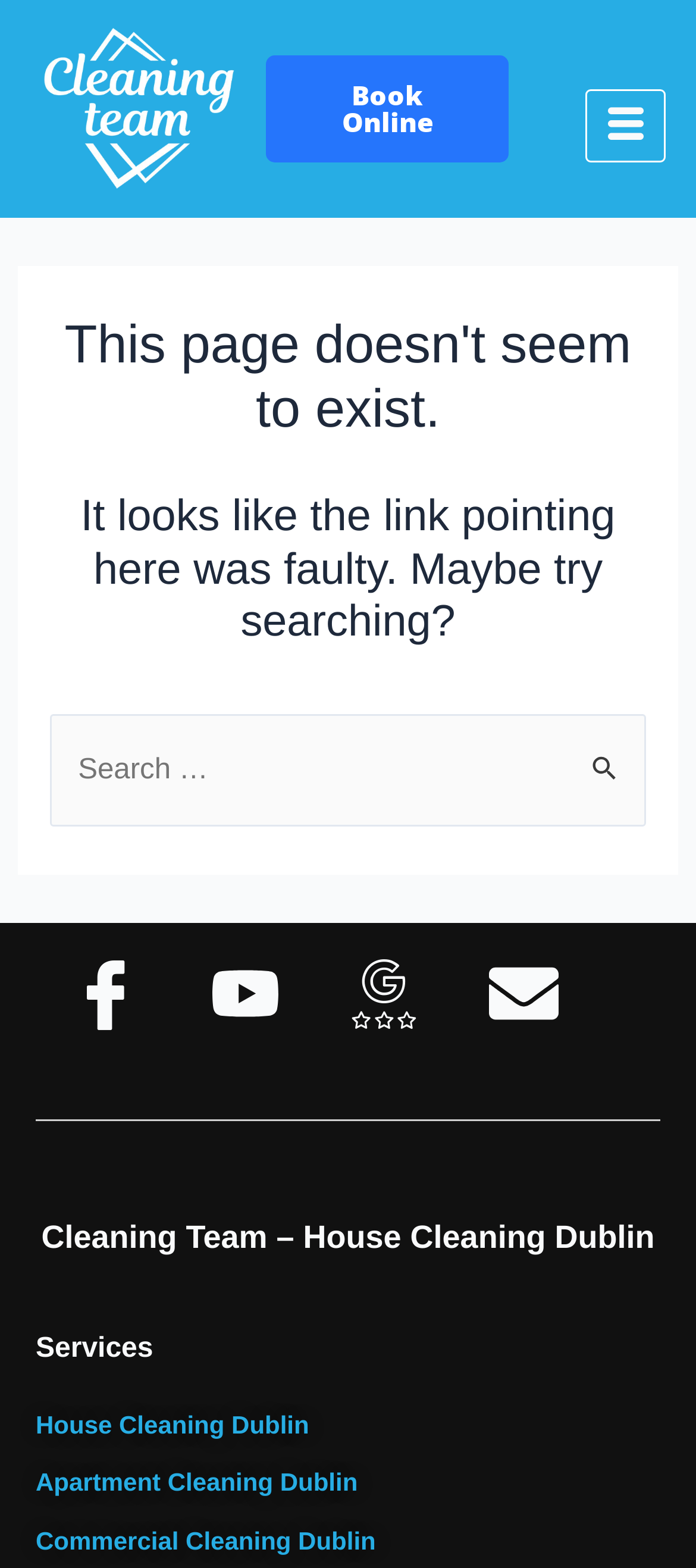Use a single word or phrase to answer the question:
Is there a search function on the page?

Yes